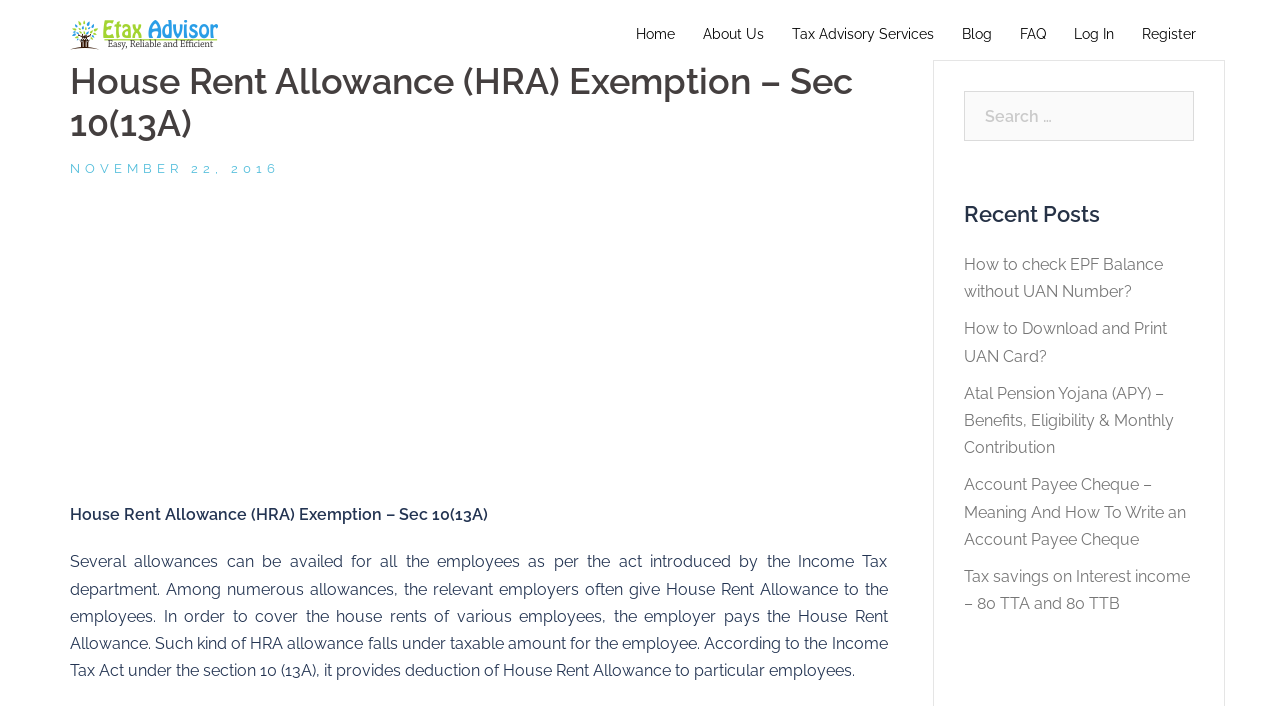Please give a succinct answer using a single word or phrase:
What is the purpose of the search box?

To search for content